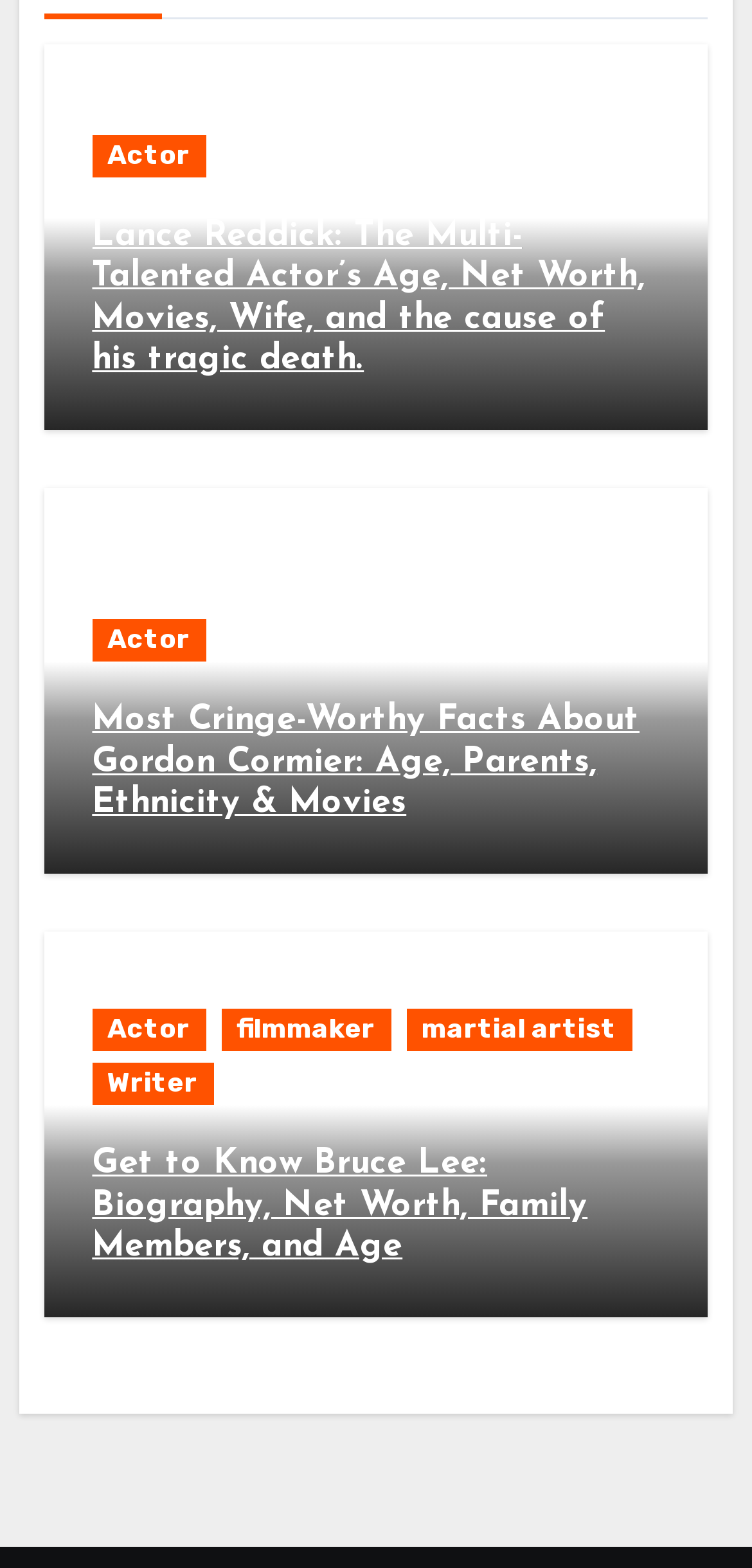Please mark the bounding box coordinates of the area that should be clicked to carry out the instruction: "Explore Bruce Lee's biography and net worth".

[0.122, 0.731, 0.781, 0.807]